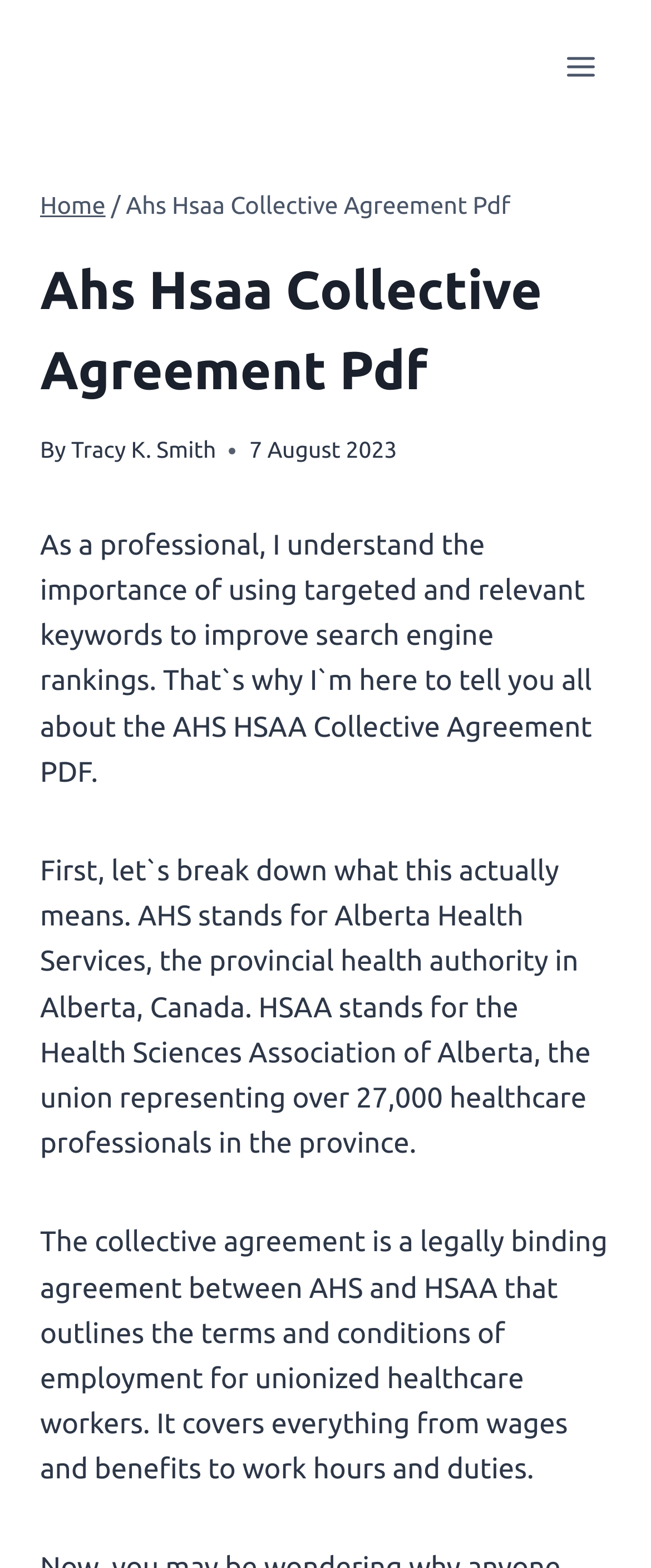Locate the heading on the webpage and return its text.

Ahs Hsaa Collective Agreement Pdf